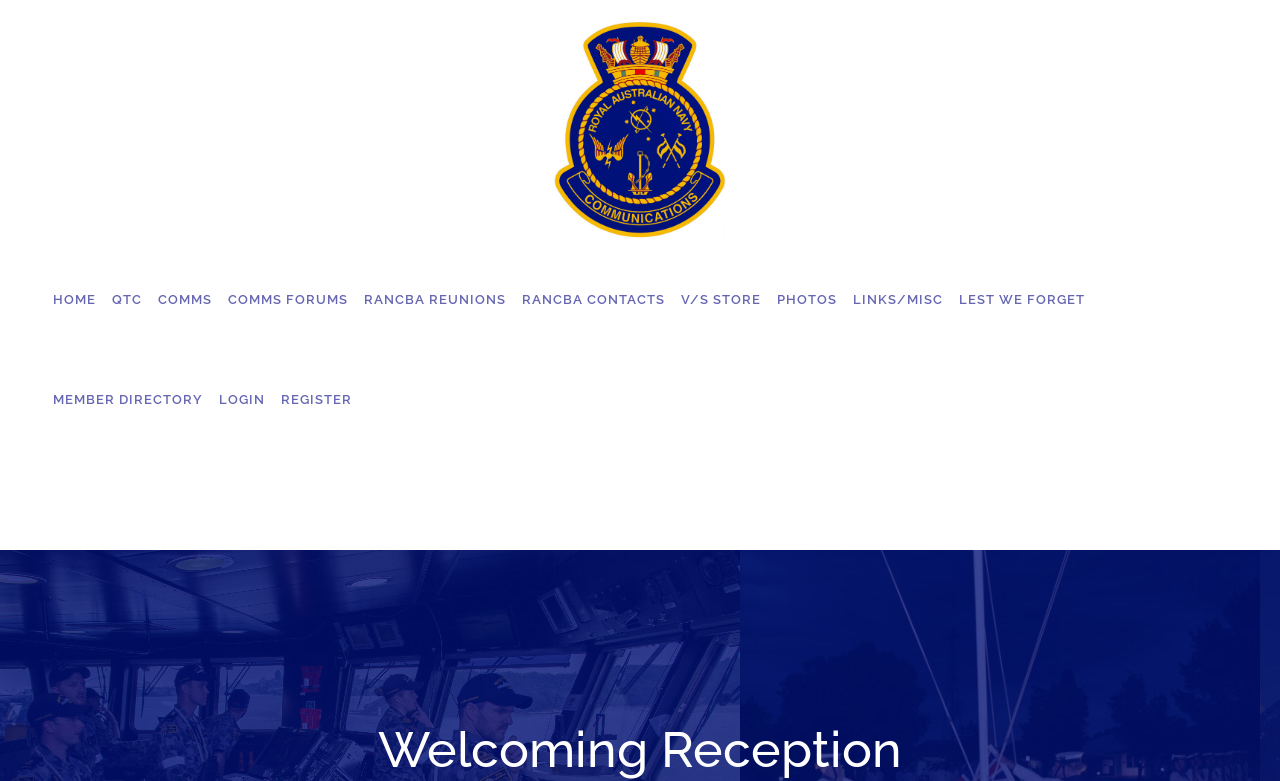What is the last link in the navigation menu?
Please provide a single word or phrase answer based on the image.

MEMBER DIRECTORY